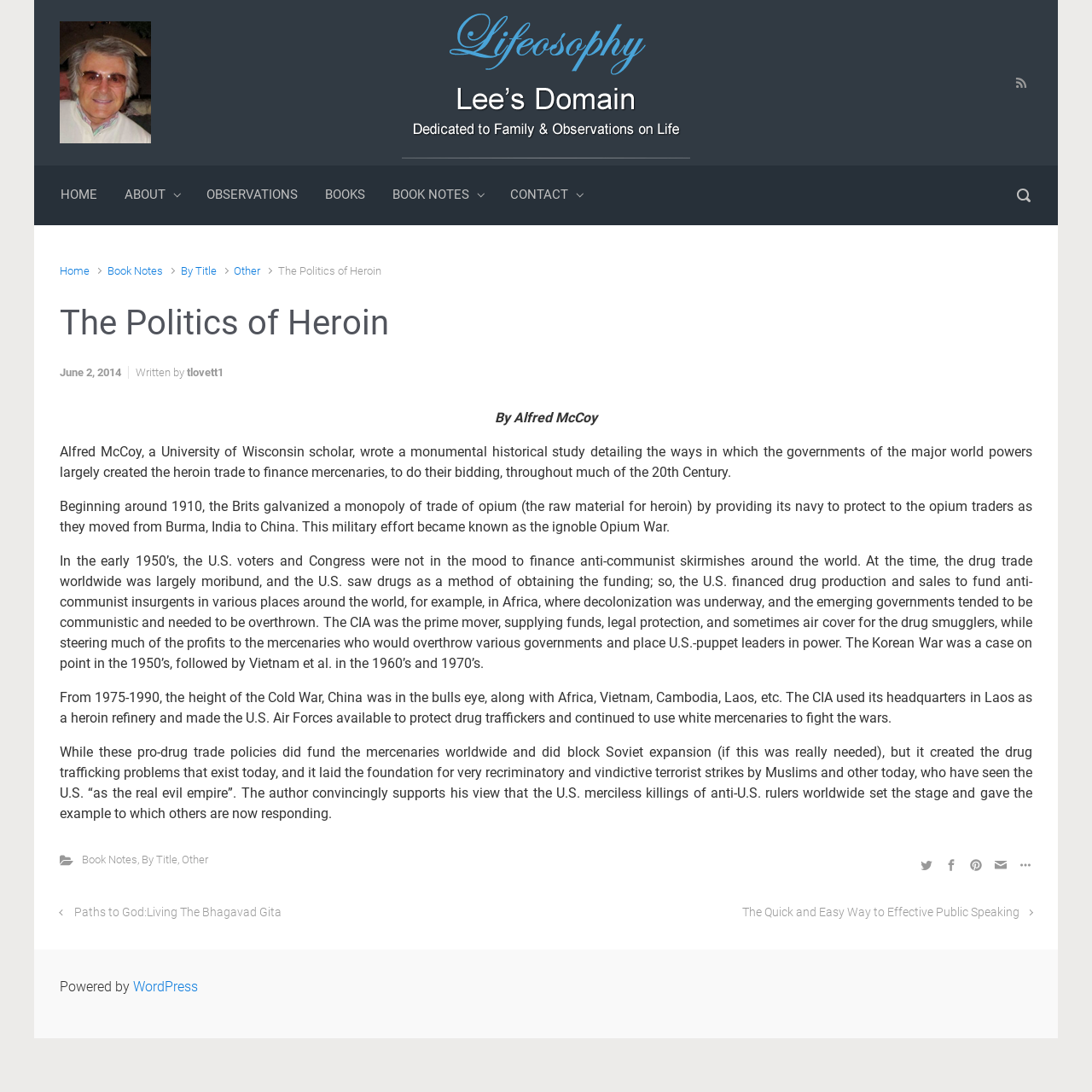Determine the bounding box coordinates for the UI element described. Format the coordinates as (top-left x, top-left y, bottom-right x, bottom-right y) and ensure all values are between 0 and 1. Element description: aria-label="Search" name="s" placeholder="Type your search"

[0.918, 0.159, 0.957, 0.198]